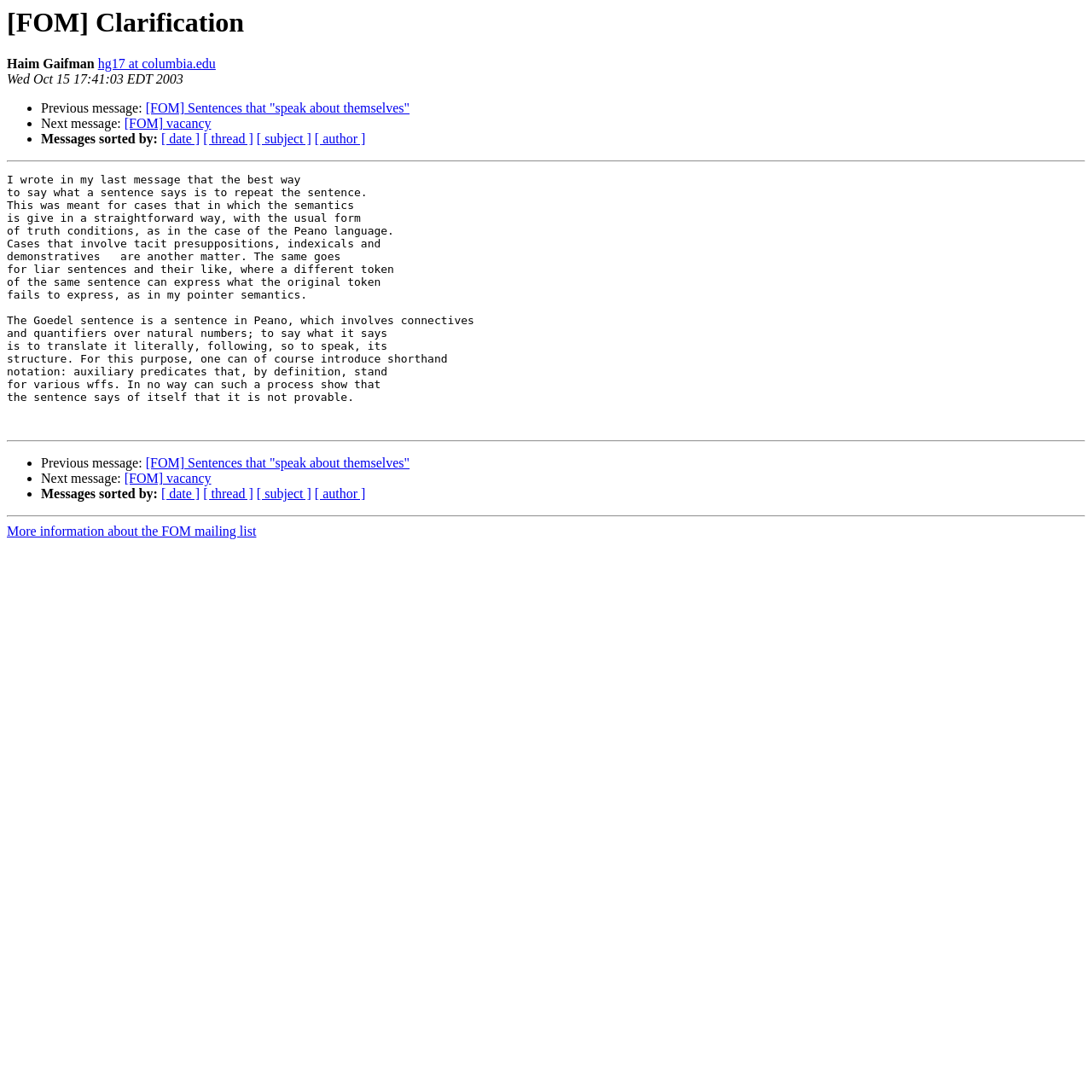Determine the bounding box for the described HTML element: "About". Ensure the coordinates are four float numbers between 0 and 1 in the format [left, top, right, bottom].

None